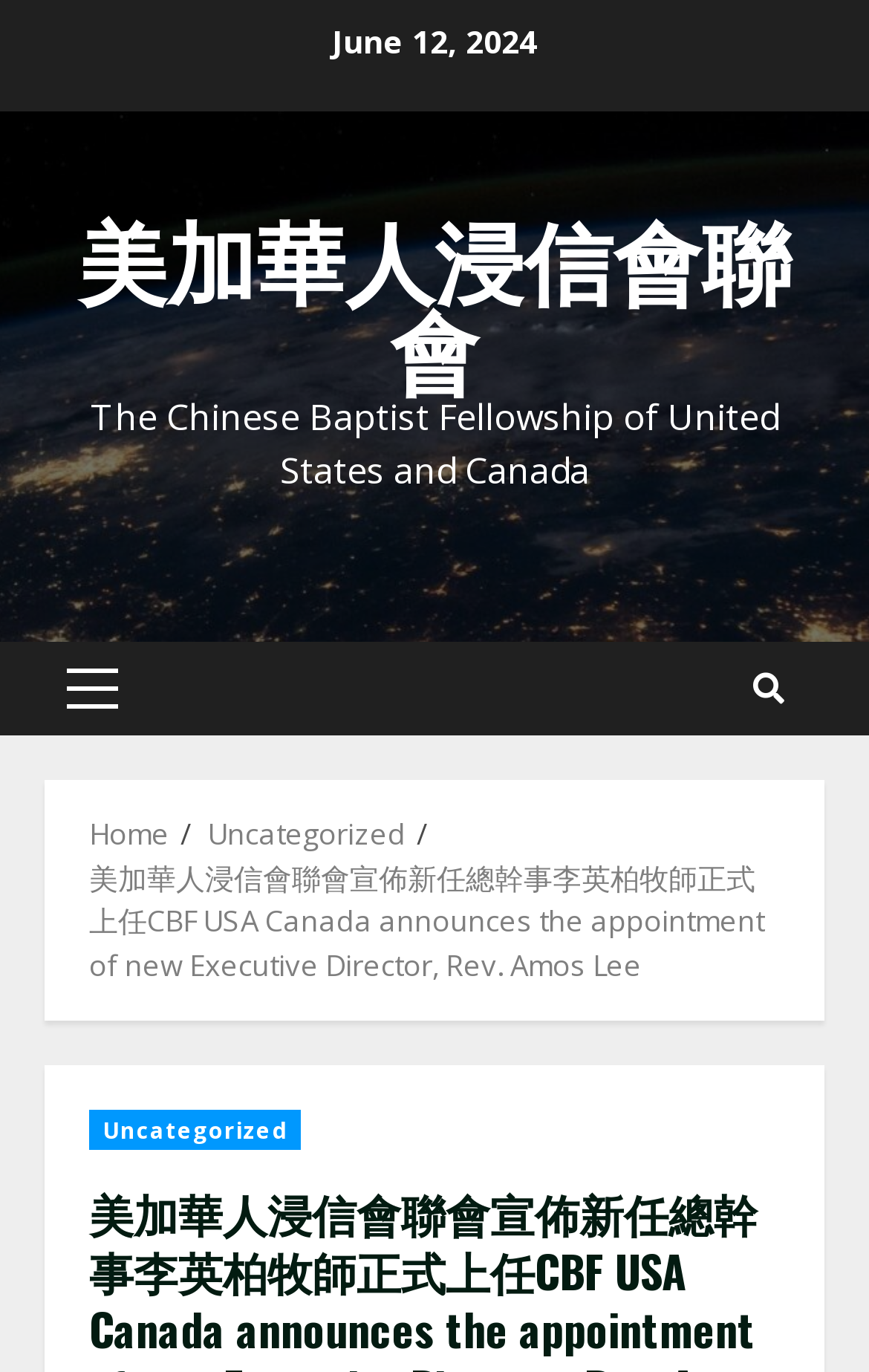Give a concise answer using one word or a phrase to the following question:
What is the purpose of the icon?

Menu toggle